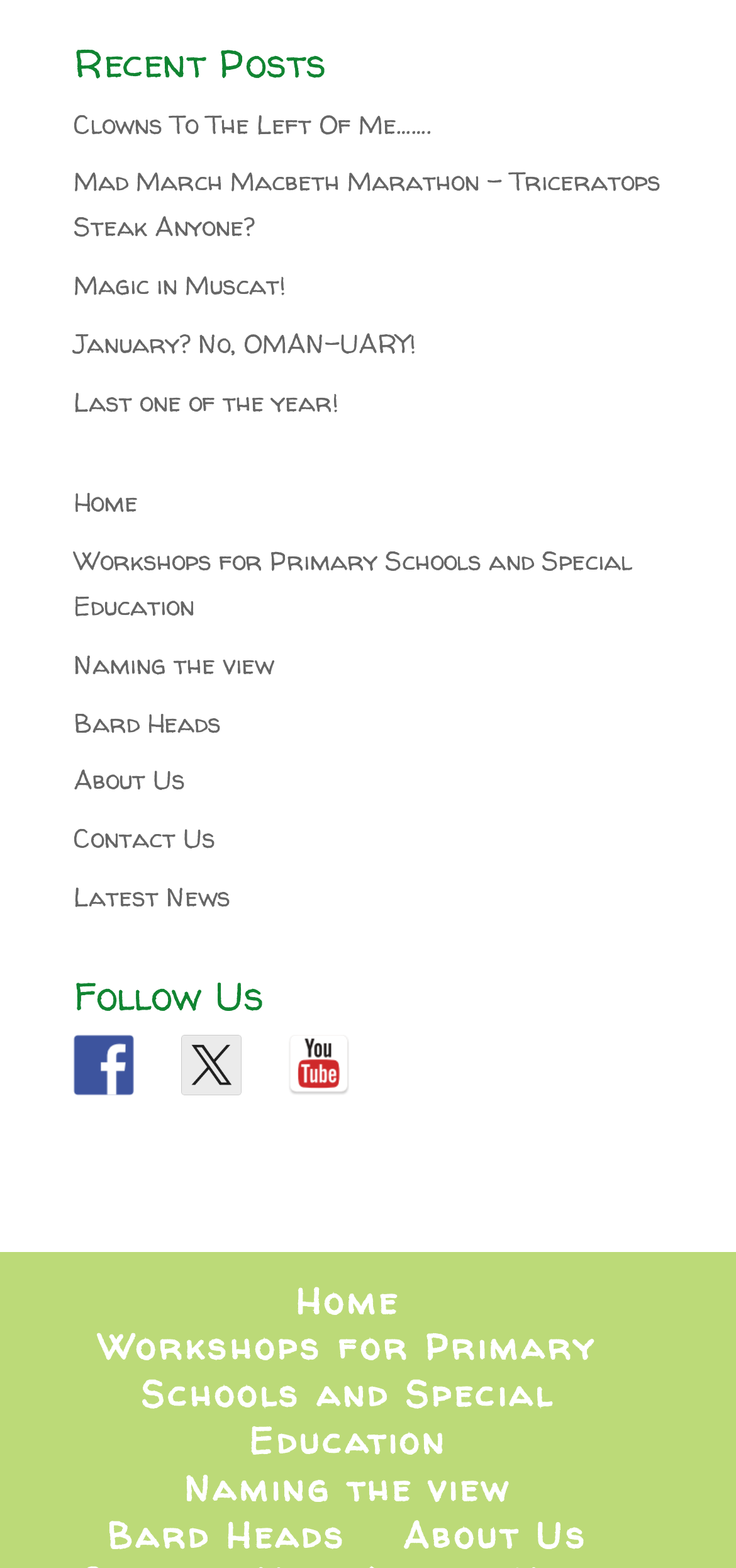Locate the bounding box coordinates of the area that needs to be clicked to fulfill the following instruction: "View recent posts". The coordinates should be in the format of four float numbers between 0 and 1, namely [left, top, right, bottom].

[0.1, 0.027, 0.9, 0.064]